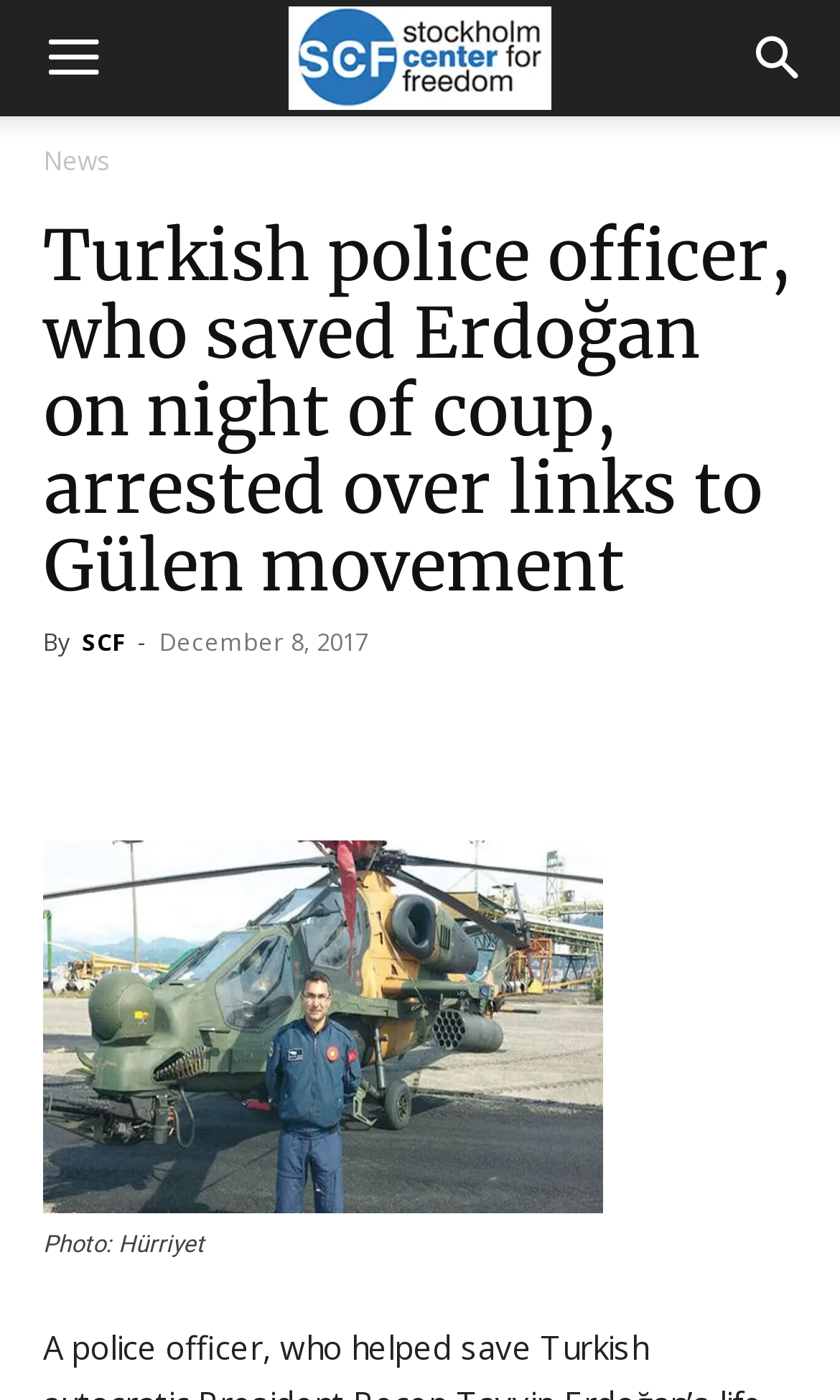Determine the bounding box coordinates of the element that should be clicked to execute the following command: "View the photo".

[0.051, 0.6, 0.718, 0.867]